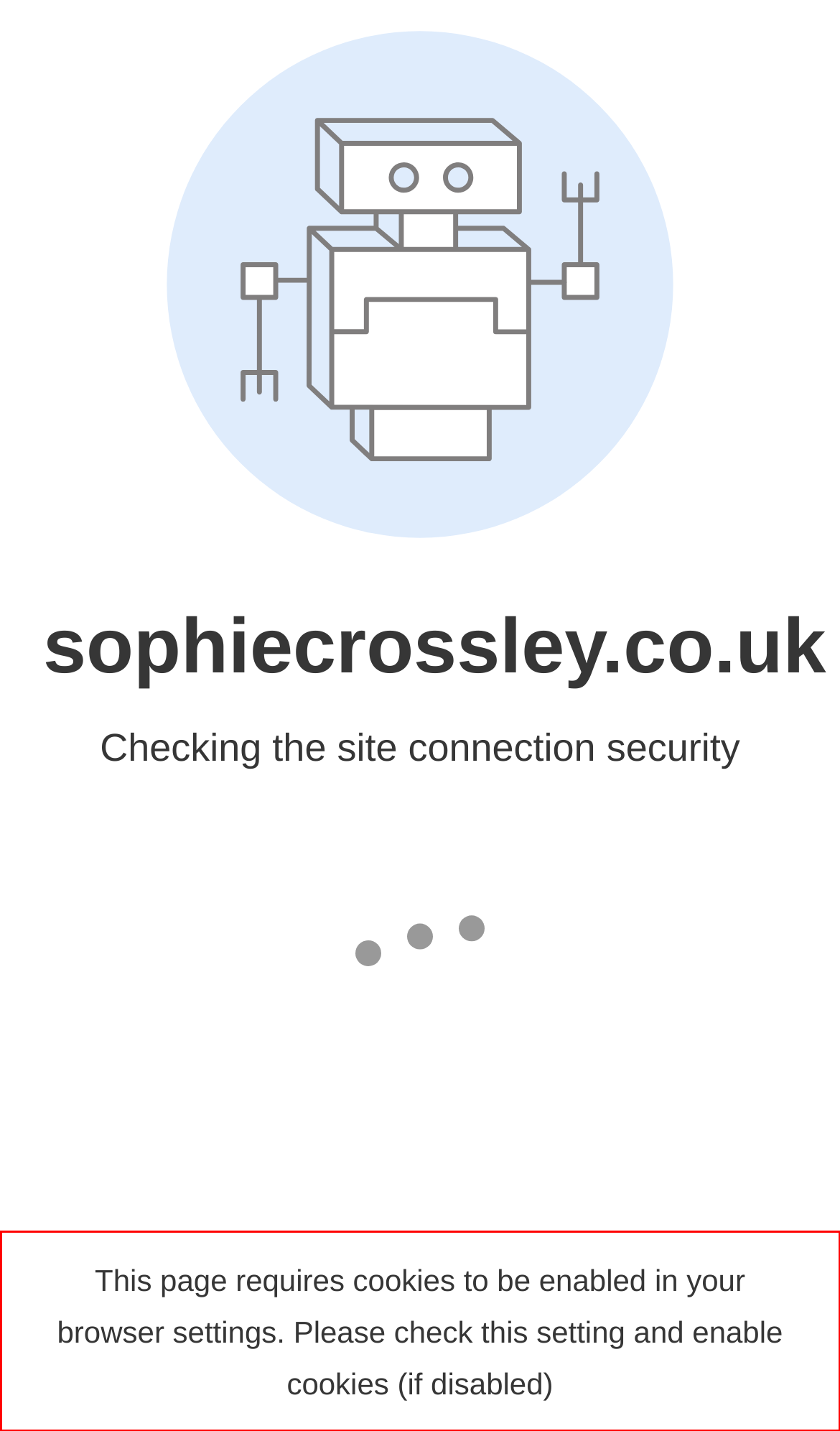Using the provided webpage screenshot, identify and read the text within the red rectangle bounding box.

This page requires cookies to be enabled in your browser settings. Please check this setting and enable cookies (if disabled)